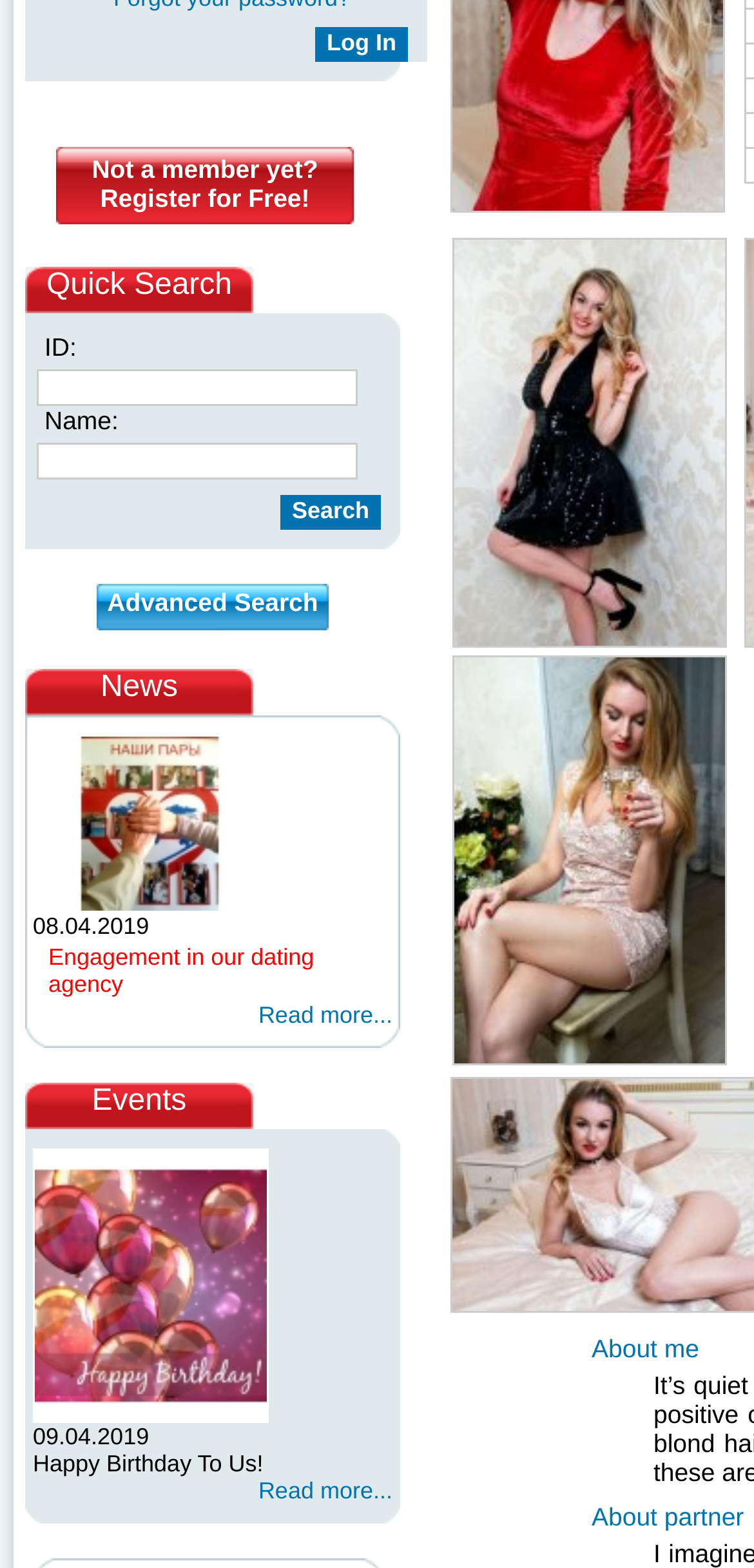Extract the bounding box coordinates of the UI element described: "parent_node: ID: name="name"". Provide the coordinates in the format [left, top, right, bottom] with values ranging from 0 to 1.

[0.049, 0.282, 0.474, 0.306]